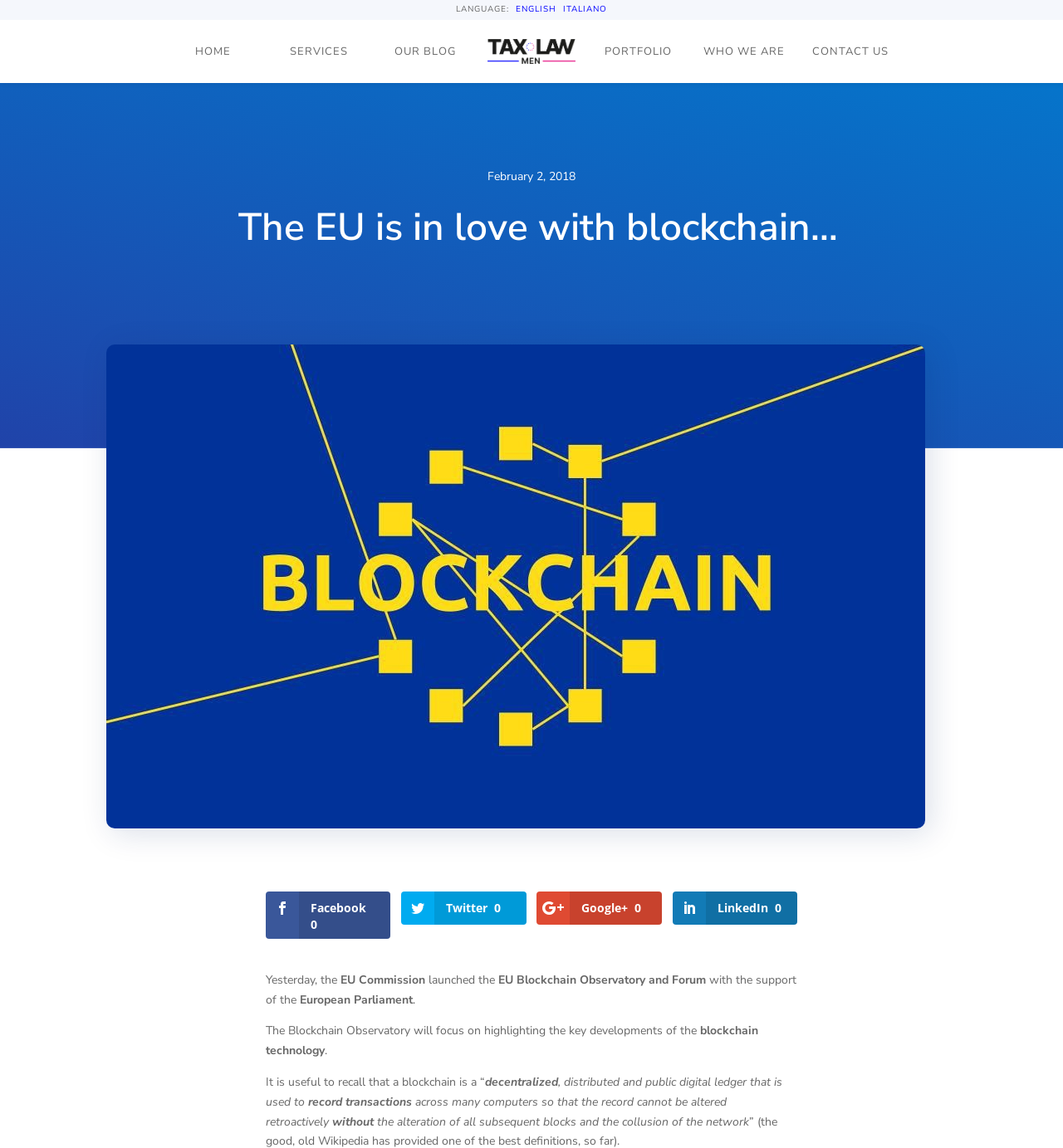From the element description: "Who We Are", extract the bounding box coordinates of the UI element. The coordinates should be expressed as four float numbers between 0 and 1, in the order [left, top, right, bottom].

[0.659, 0.017, 0.741, 0.072]